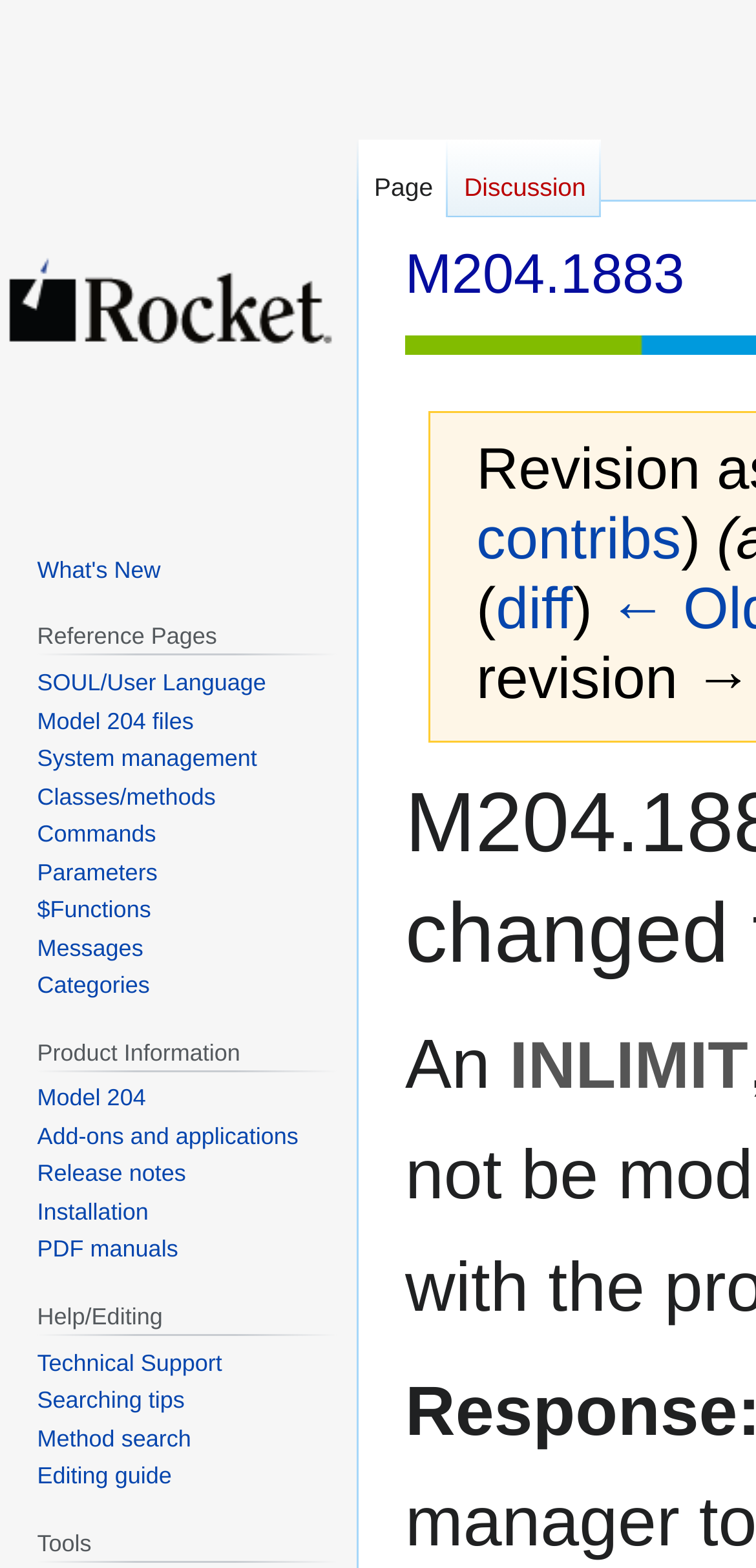How many links are in the 'Reference Pages' section?
Using the image as a reference, give a one-word or short phrase answer.

9